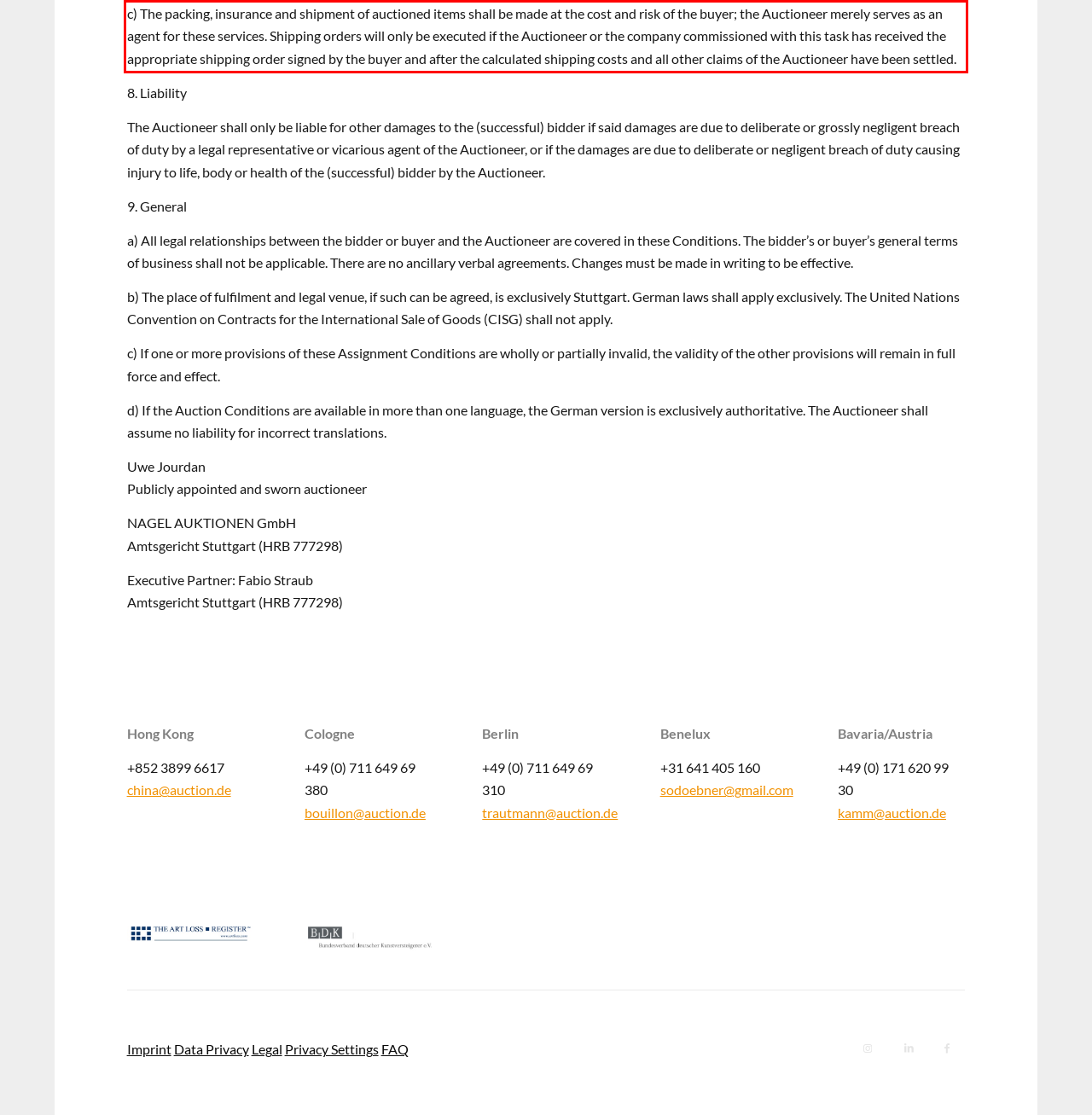You are given a screenshot with a red rectangle. Identify and extract the text within this red bounding box using OCR.

c) The packing, insurance and shipment of auctioned items shall be made at the cost and risk of the buyer; the Auctioneer merely serves as an agent for these services. Shipping orders will only be executed if the Auctioneer or the company commissioned with this task has received the appropriate shipping order signed by the buyer and after the calculated shipping costs and all other claims of the Auctioneer have been settled.